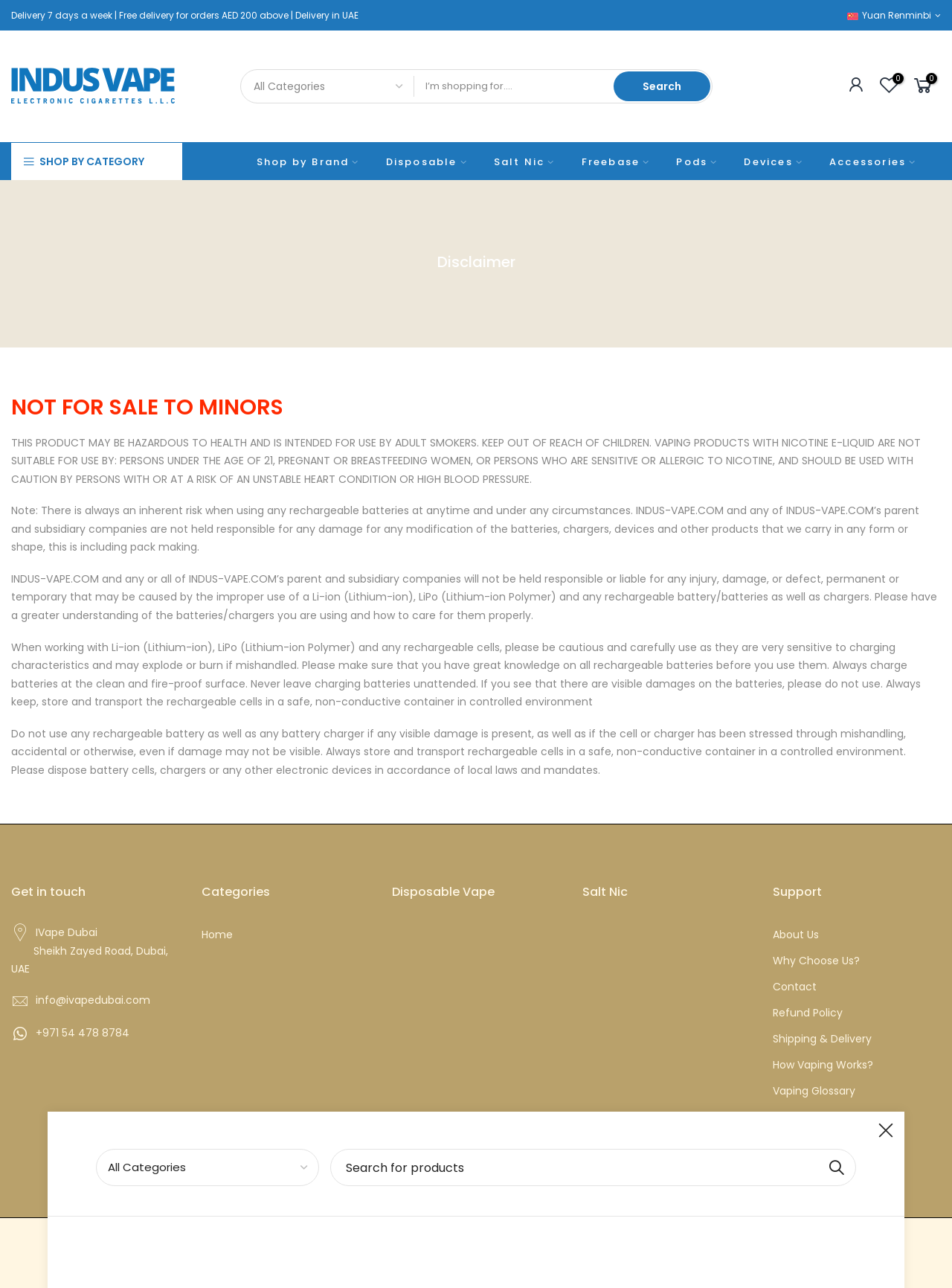Find the bounding box coordinates for the area that should be clicked to accomplish the instruction: "Click on Indus Vape".

[0.012, 0.05, 0.184, 0.083]